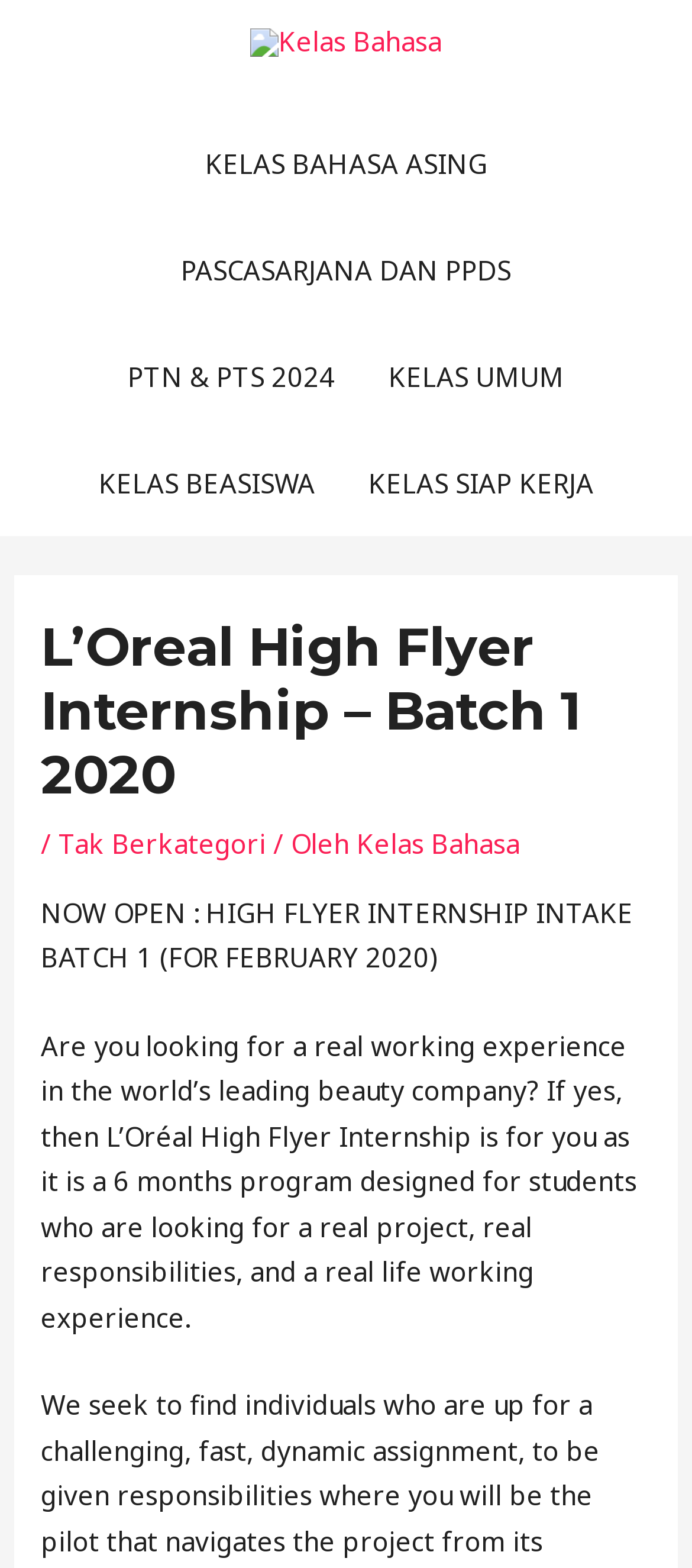Find the bounding box coordinates for the area that should be clicked to accomplish the instruction: "Go to Tak Berkategori page".

[0.085, 0.526, 0.385, 0.549]